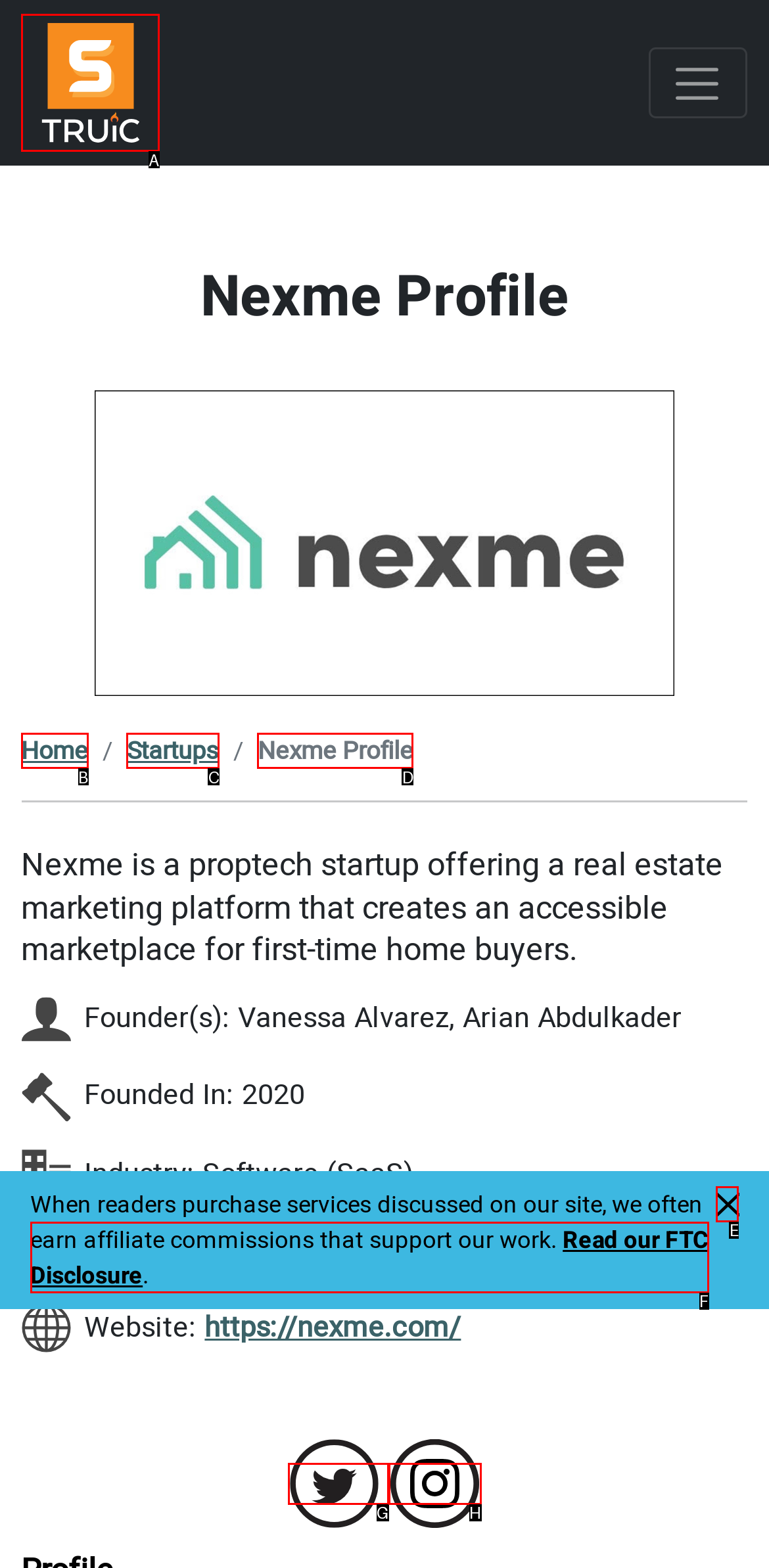Match the element description to one of the options: See Our Work
Respond with the corresponding option's letter.

None